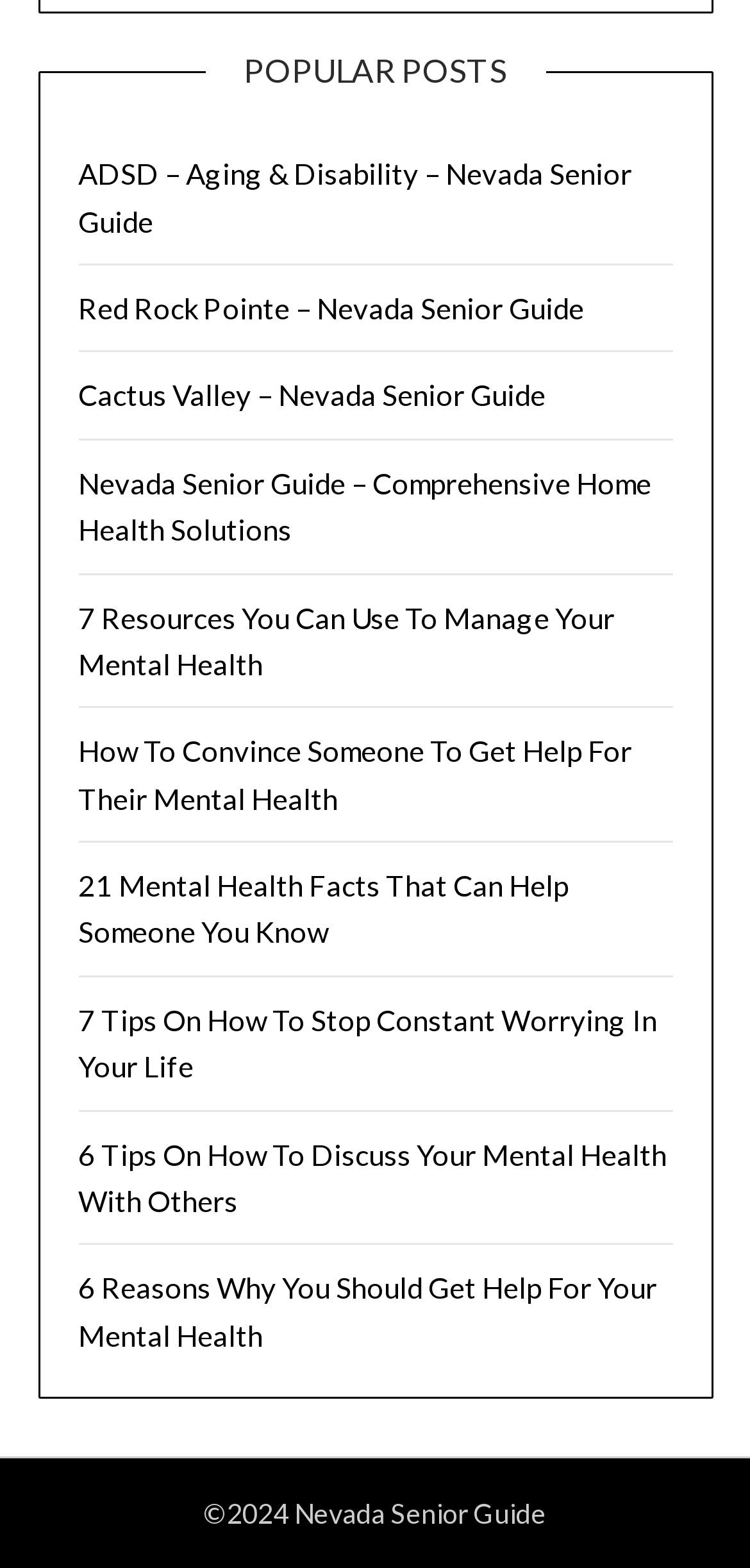Using the information in the image, could you please answer the following question in detail:
What is the category of the posts?

The category of the posts can be determined by looking at the heading element 'POPULAR POSTS' at the top of the webpage, which suggests that the links below it are popular posts.